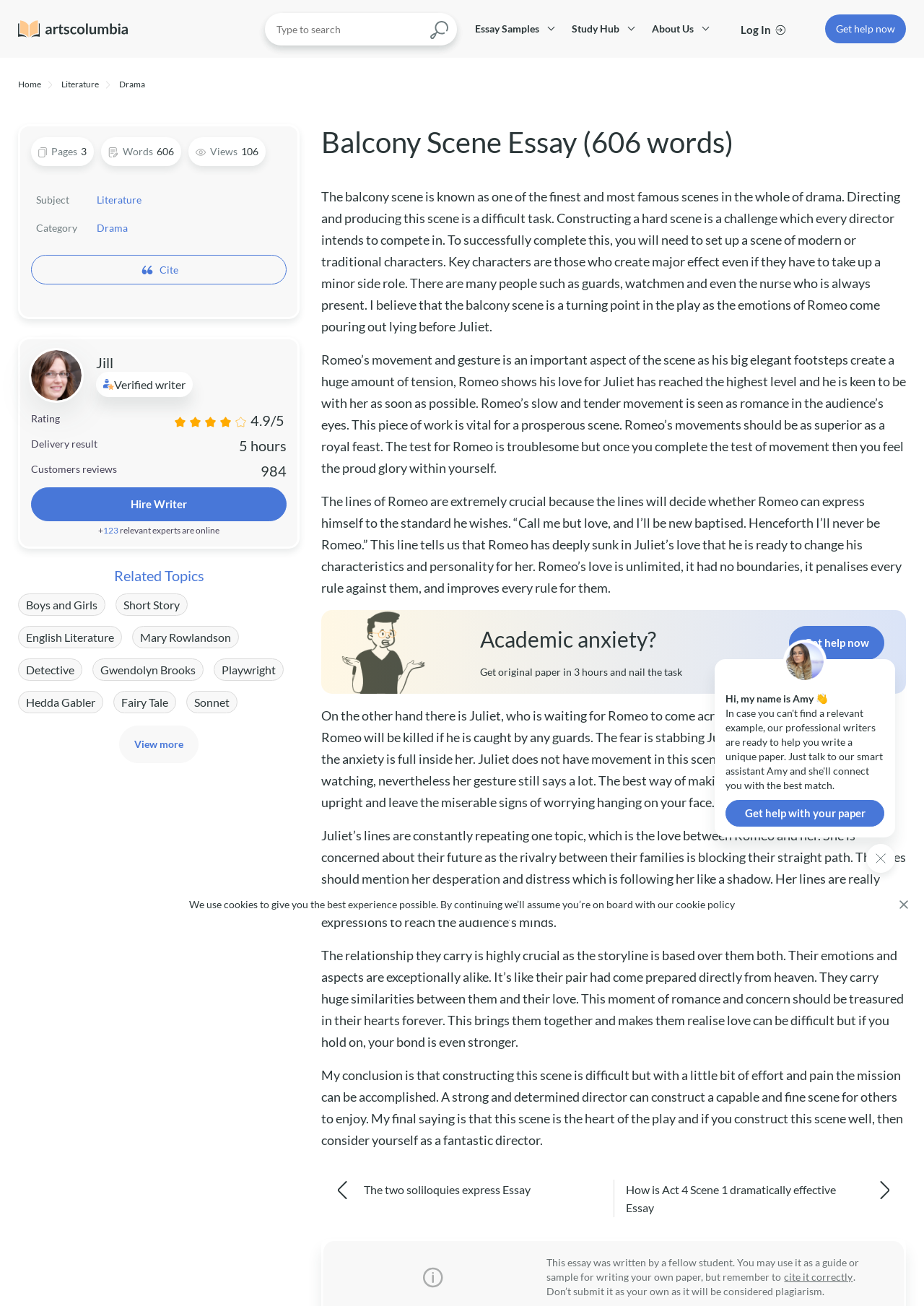Can you find the bounding box coordinates of the area I should click to execute the following instruction: "Cite this essay"?

[0.034, 0.195, 0.31, 0.218]